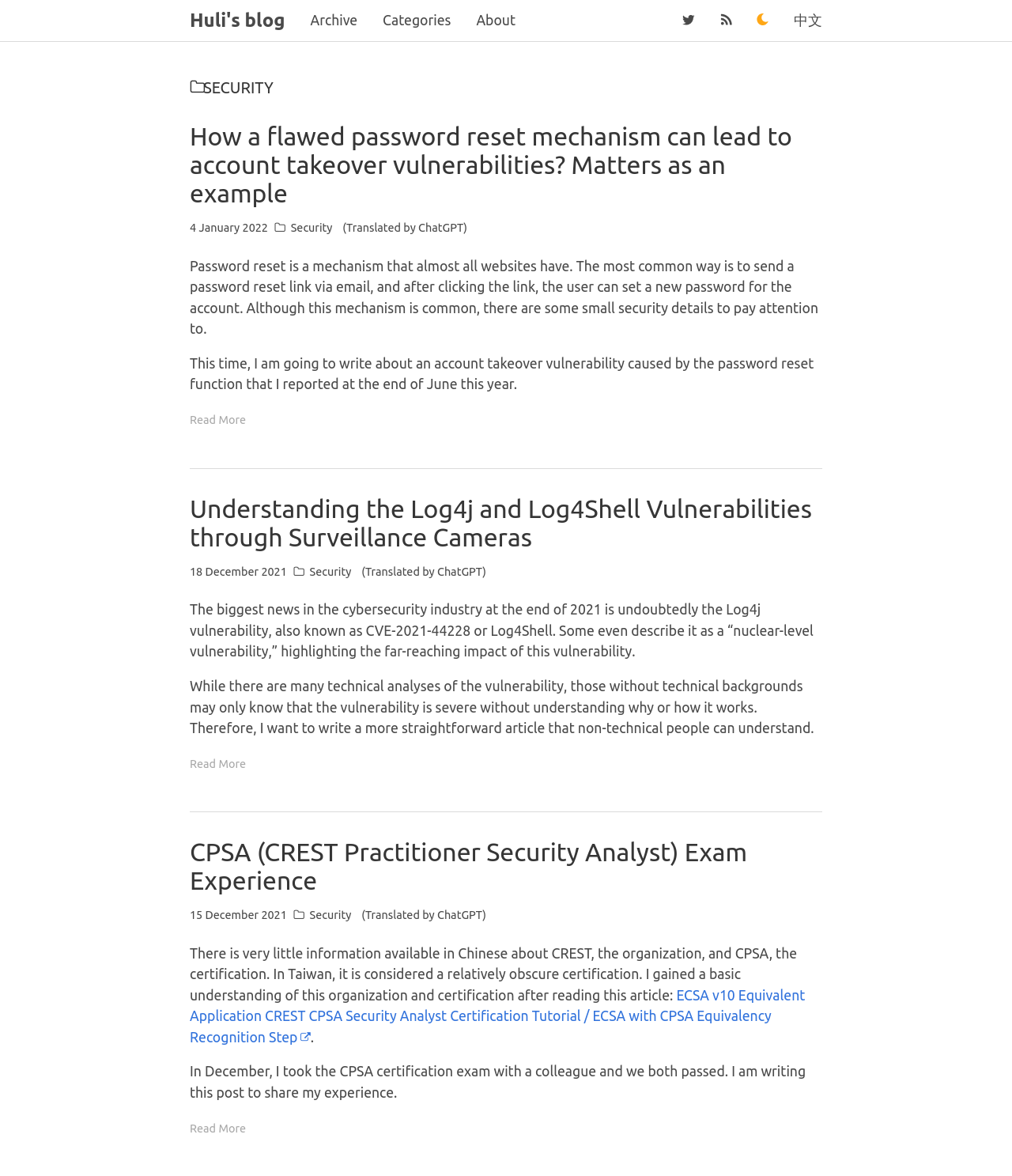Can you extract the primary headline text from the webpage?

How a flawed password reset mechanism can lead to account takeover vulnerabilities? Matters as an example